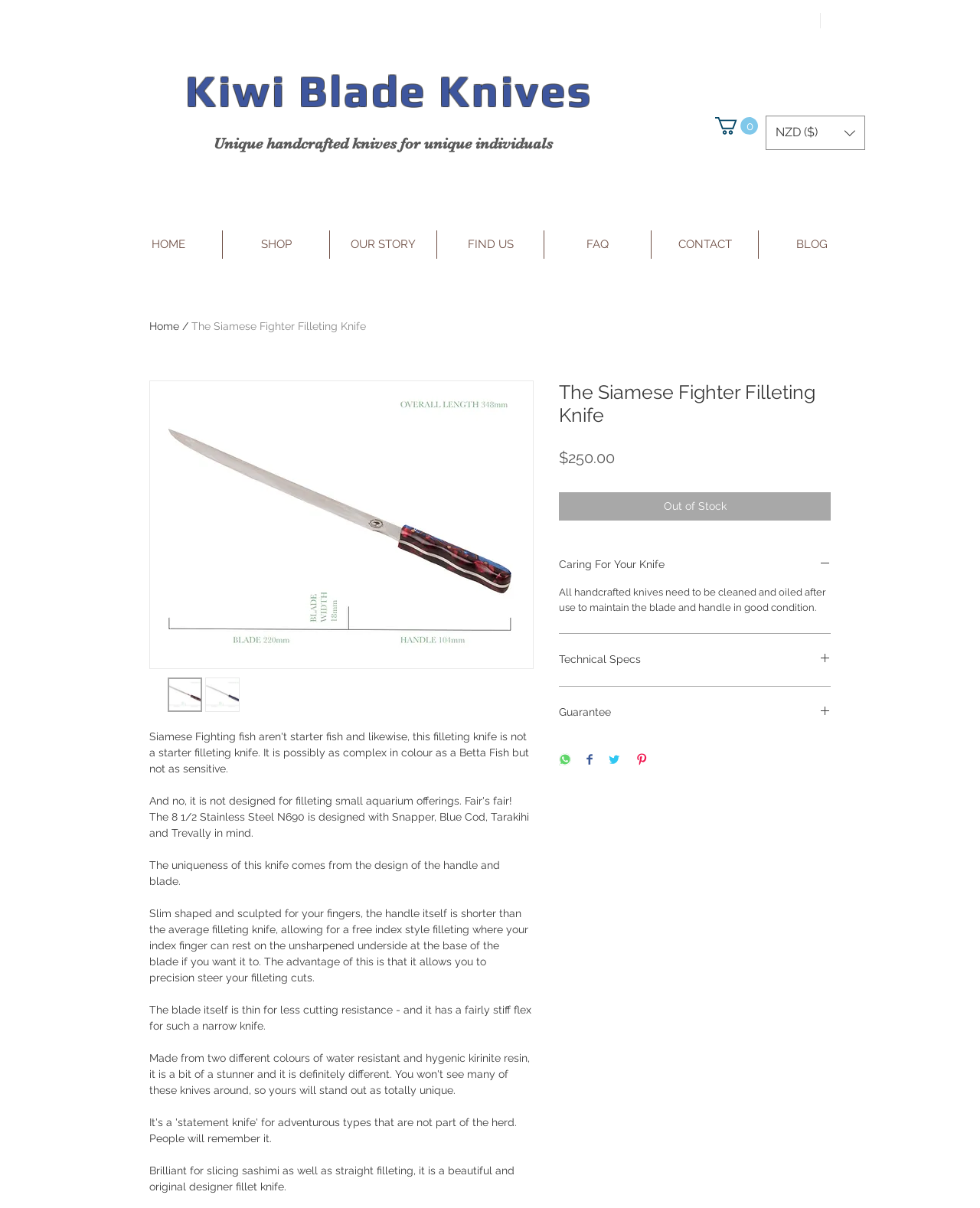Please extract the primary headline from the webpage.

Kiwi Blade Knives